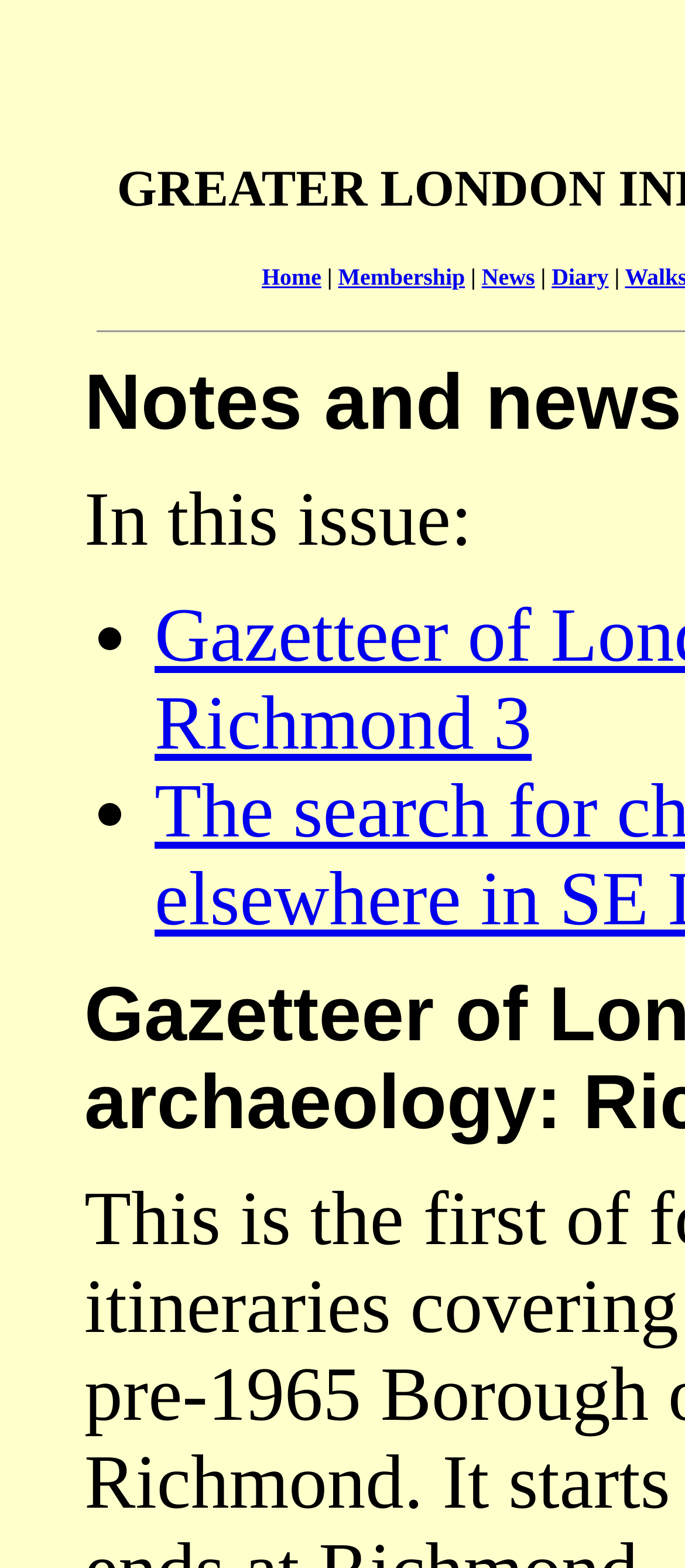Refer to the image and provide an in-depth answer to the question: 
What is the first item in the list?

I looked at the list markers and found that the first item in the list is represented by a bullet point '•'.